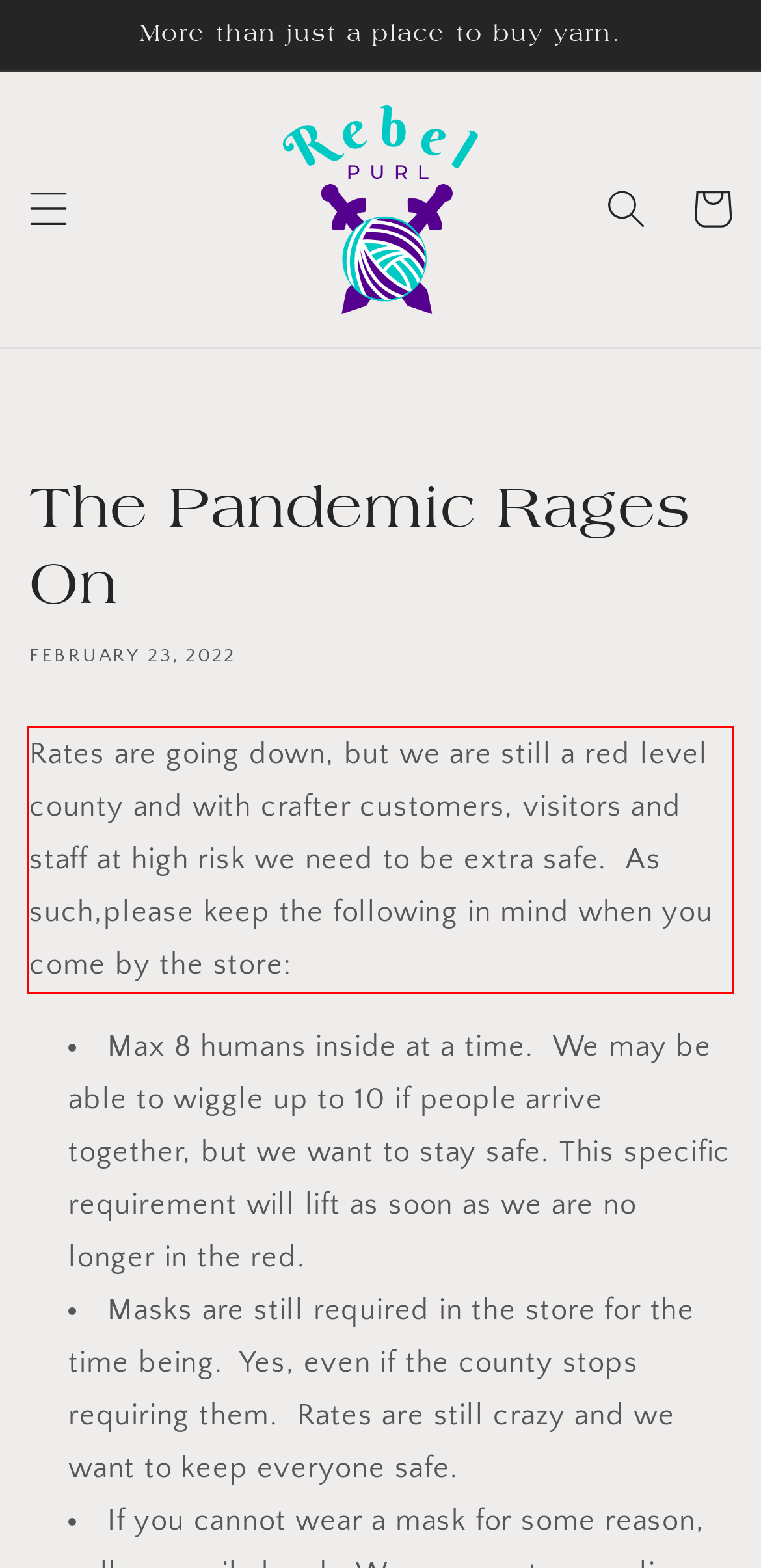You are looking at a screenshot of a webpage with a red rectangle bounding box. Use OCR to identify and extract the text content found inside this red bounding box.

Rates are going down, but we are still a red level county and with crafter customers, visitors and staff at high risk we need to be extra safe. As such,please keep the following in mind when you come by the store: